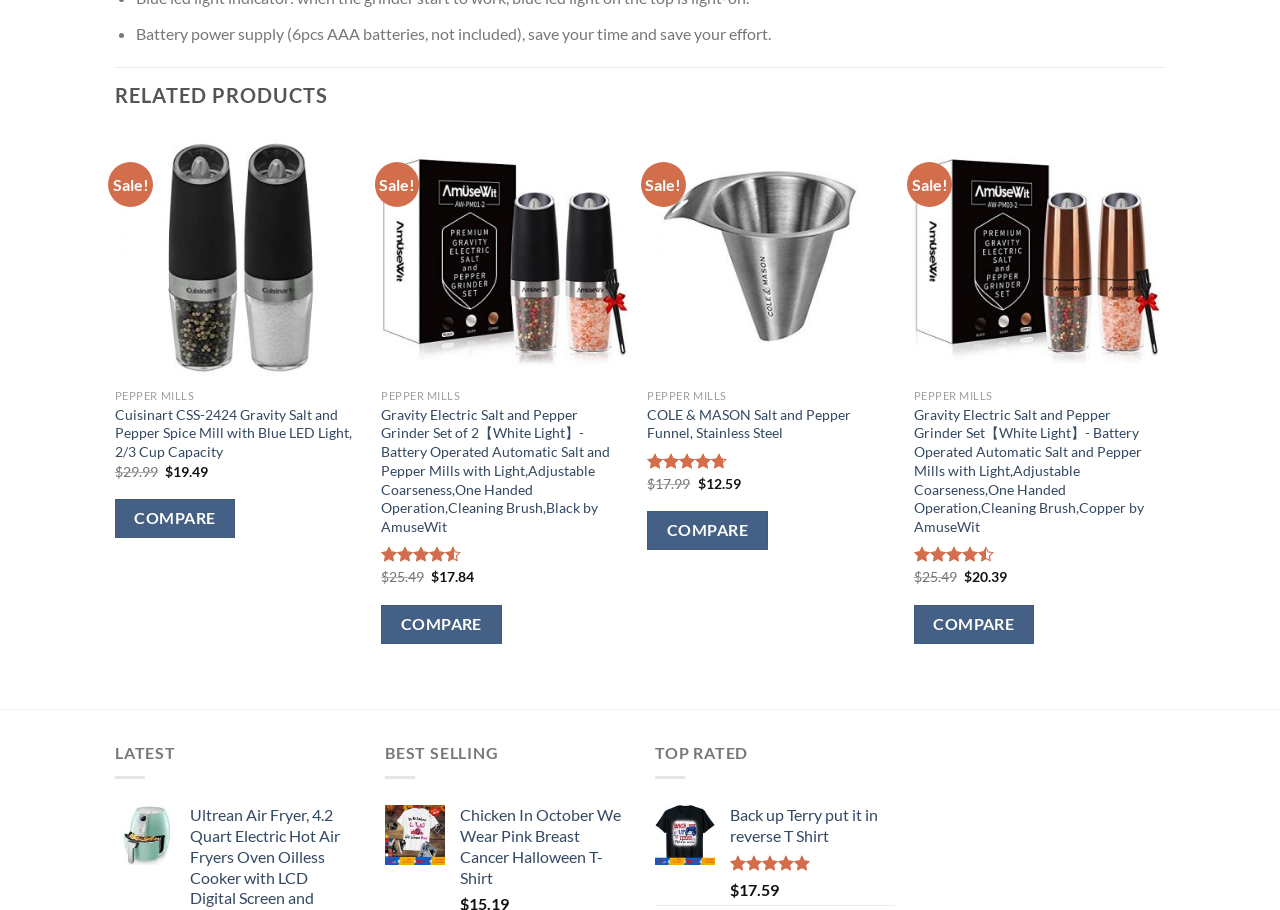What is the rating of the 'Gravity Electric Salt and Pepper Grinder Set of 2'?
Could you answer the question in a detailed manner, providing as much information as possible?

I found the rating of the 'Gravity Electric Salt and Pepper Grinder Set of 2' by looking at the image next to the product, which shows 4.5 out of 5 stars.